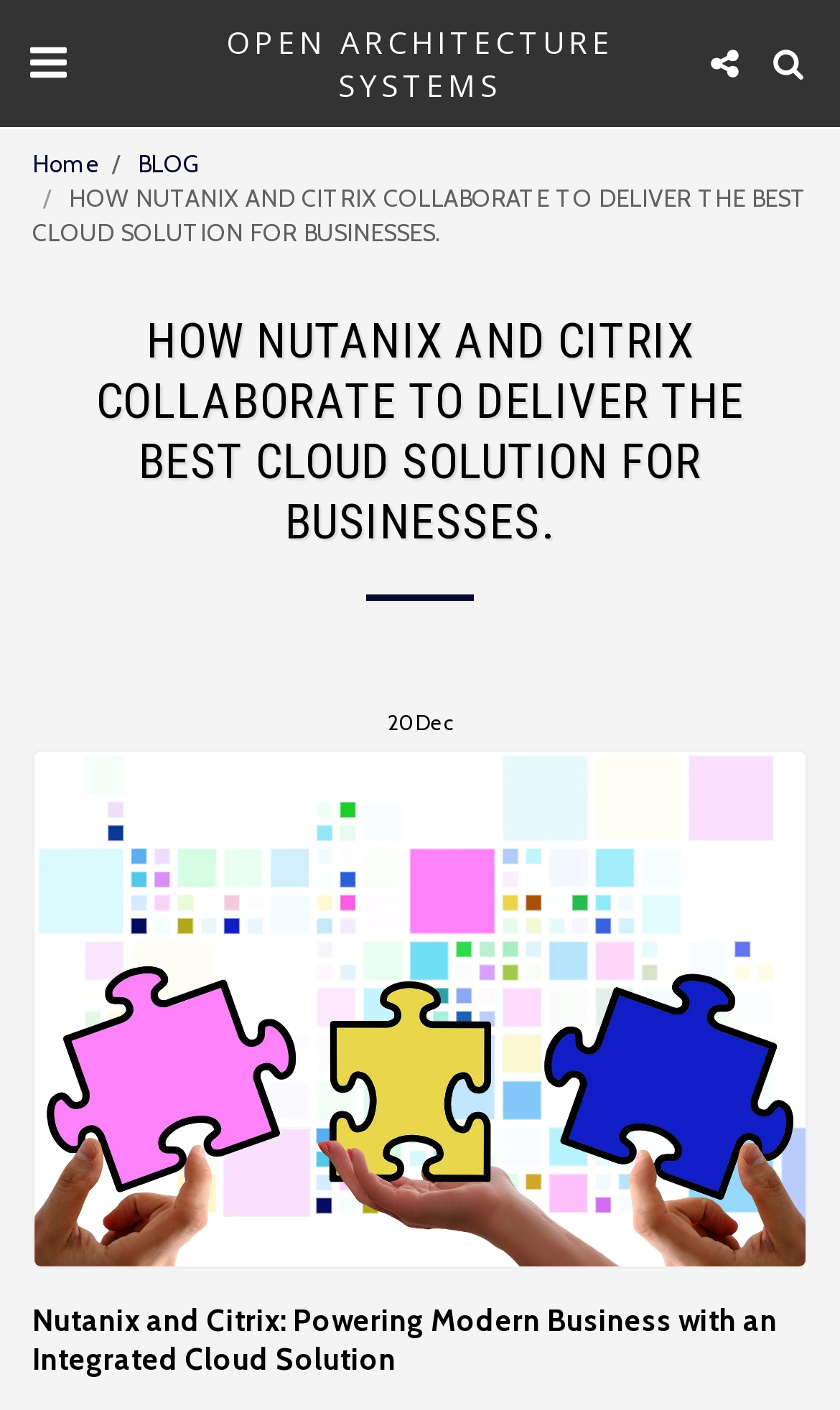What is the main topic of this webpage?
Please answer the question with as much detail as possible using the screenshot.

Based on the webpage content, especially the heading 'HOW NUTANIX AND CITRIX COLLABORATE TO DELIVER THE BEST CLOUD SOLUTION FOR BUSINESSES.', it is clear that the main topic of this webpage is about cloud solutions for businesses, specifically the partnership between Nutanix and Citrix.